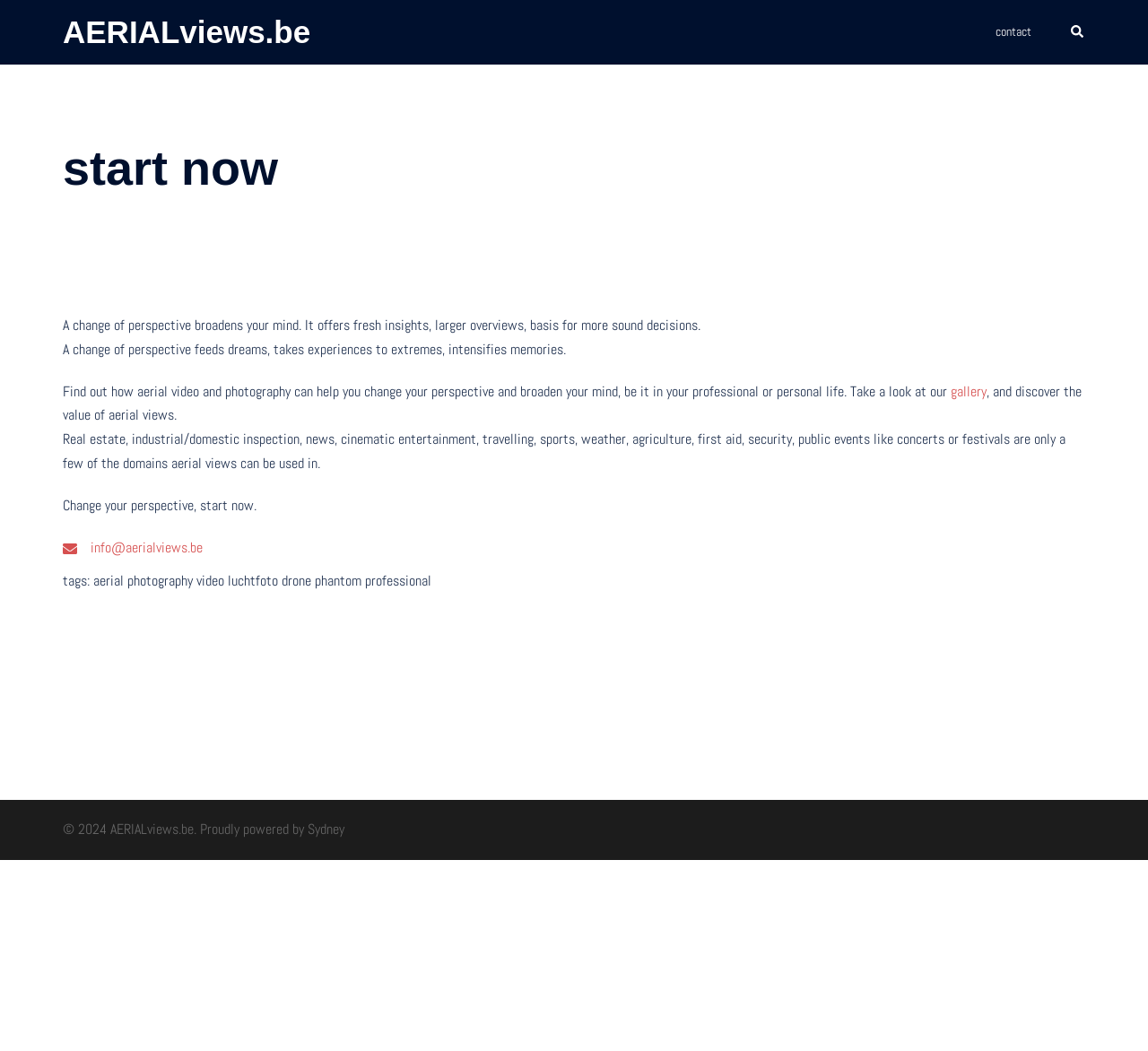What is the contact email of AERIALviews.be?
Answer the question with as much detail as you can, using the image as a reference.

The contact email of AERIALviews.be is provided at the bottom of the webpage, which is 'info@aerialviews.be'.